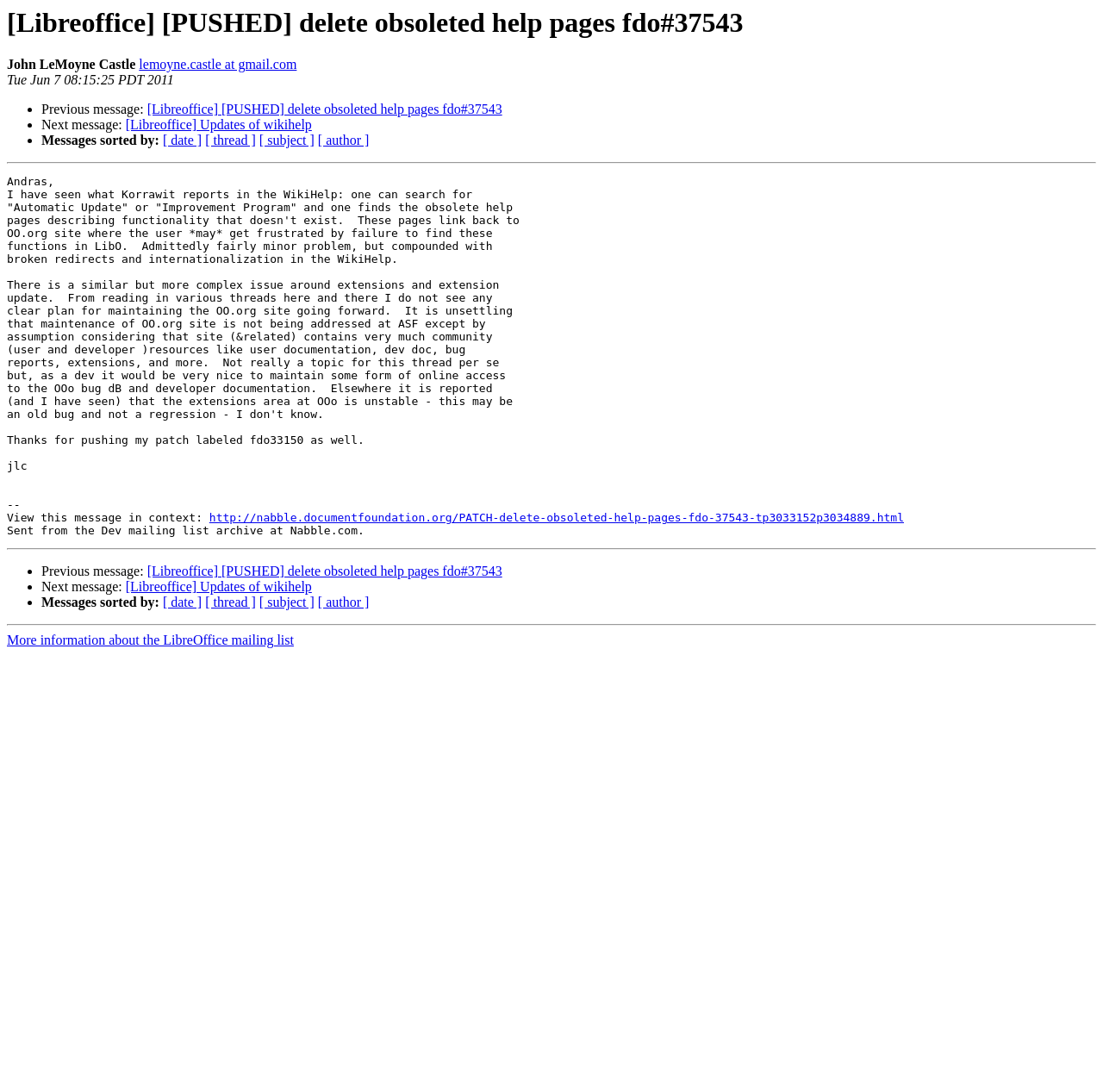What is the subject of the previous message?
Based on the image, give a concise answer in the form of a single word or short phrase.

[Libreoffice] [PUSHED] delete obsoleted help pages fdo#37543